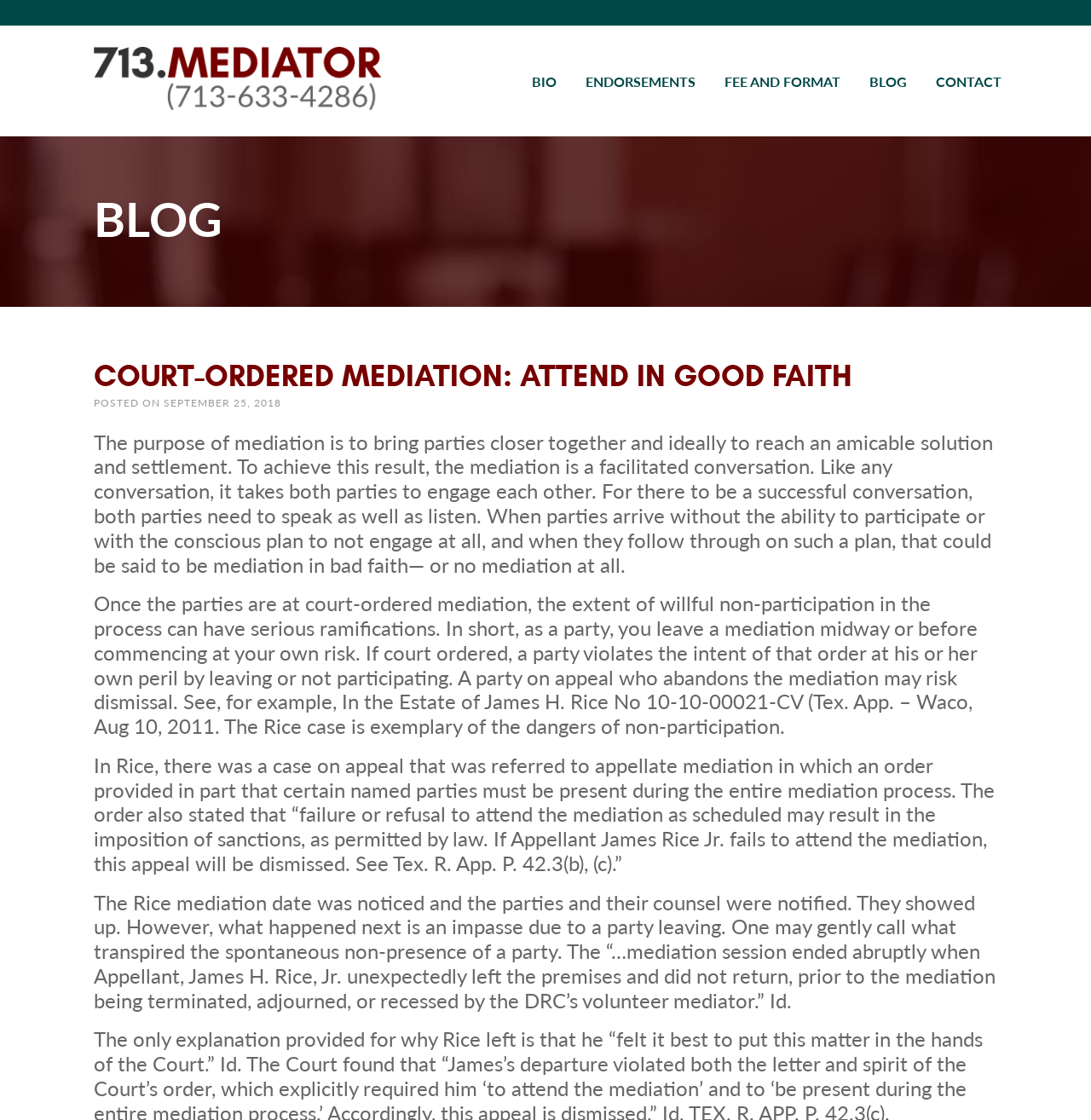Respond with a single word or short phrase to the following question: 
What is the purpose of mediation?

To bring parties closer together